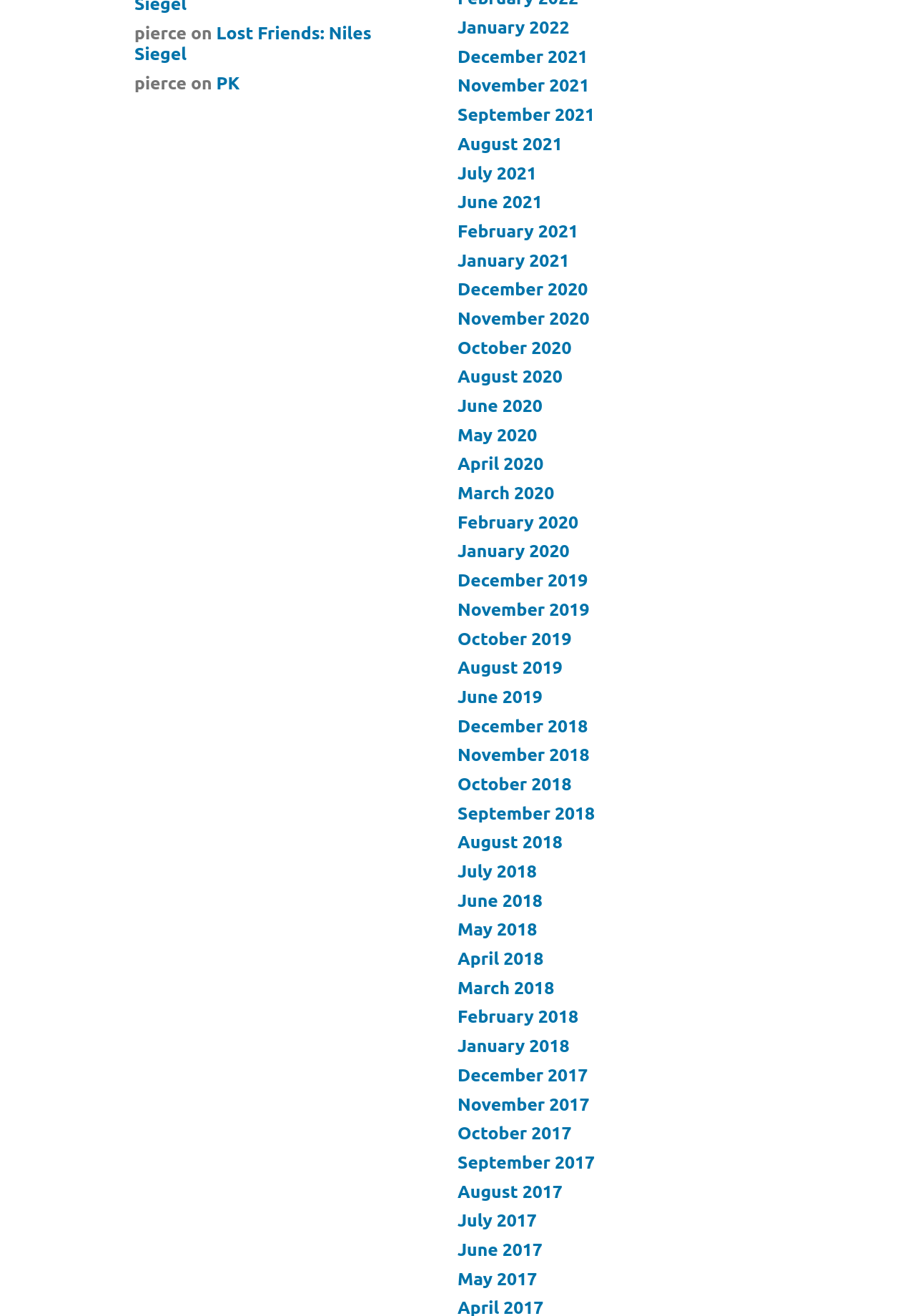Please answer the following question using a single word or phrase: What is the earliest month listed on the webpage?

December 2017